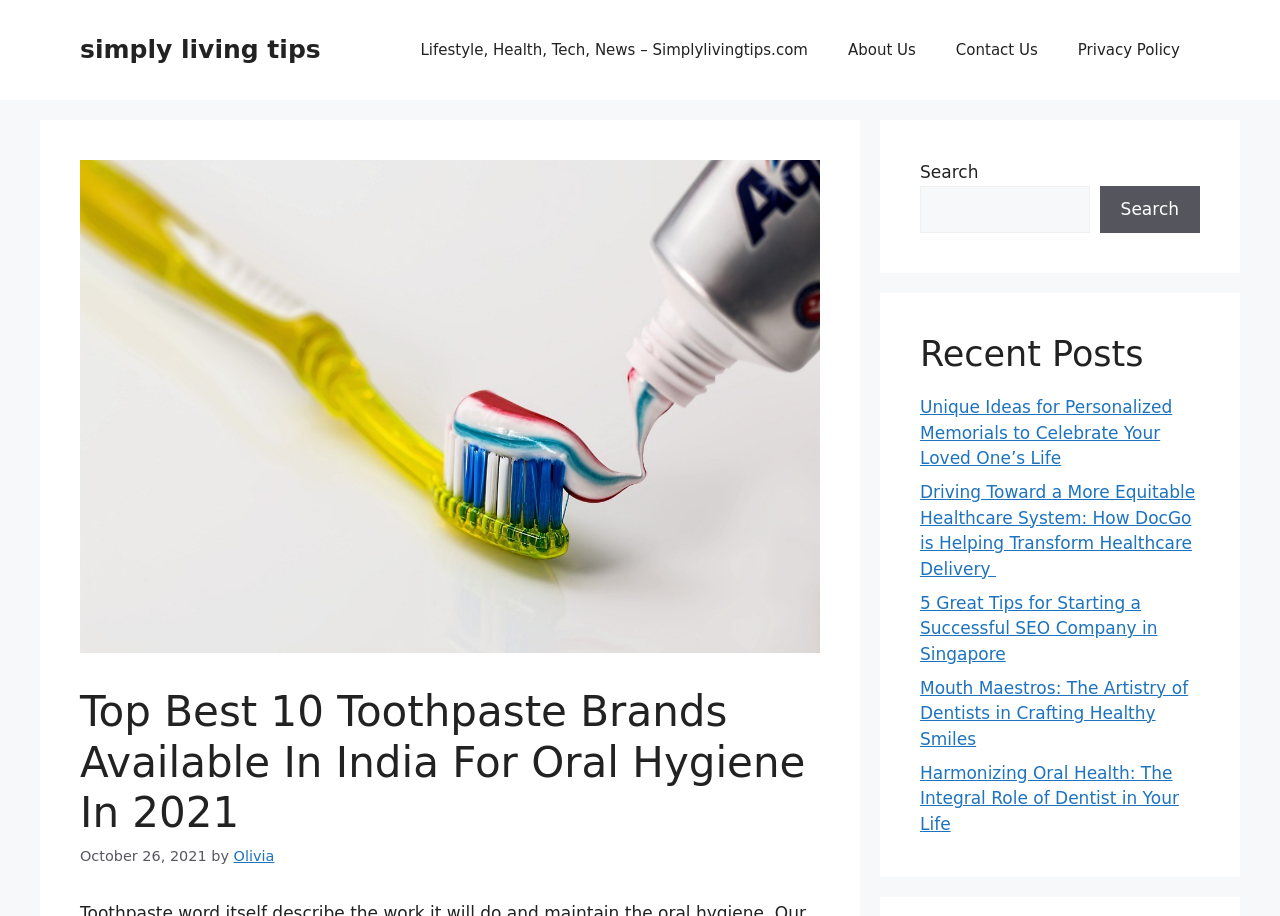What is the topic of the recent posts section?
Using the details shown in the screenshot, provide a comprehensive answer to the question.

I determined the topic of the recent posts section by looking at the links listed below the 'Recent Posts' heading. The links appear to be related to various topics, including personalized memorials, healthcare, SEO, and dentistry. This suggests that the recent posts section is a collection of articles on different topics.